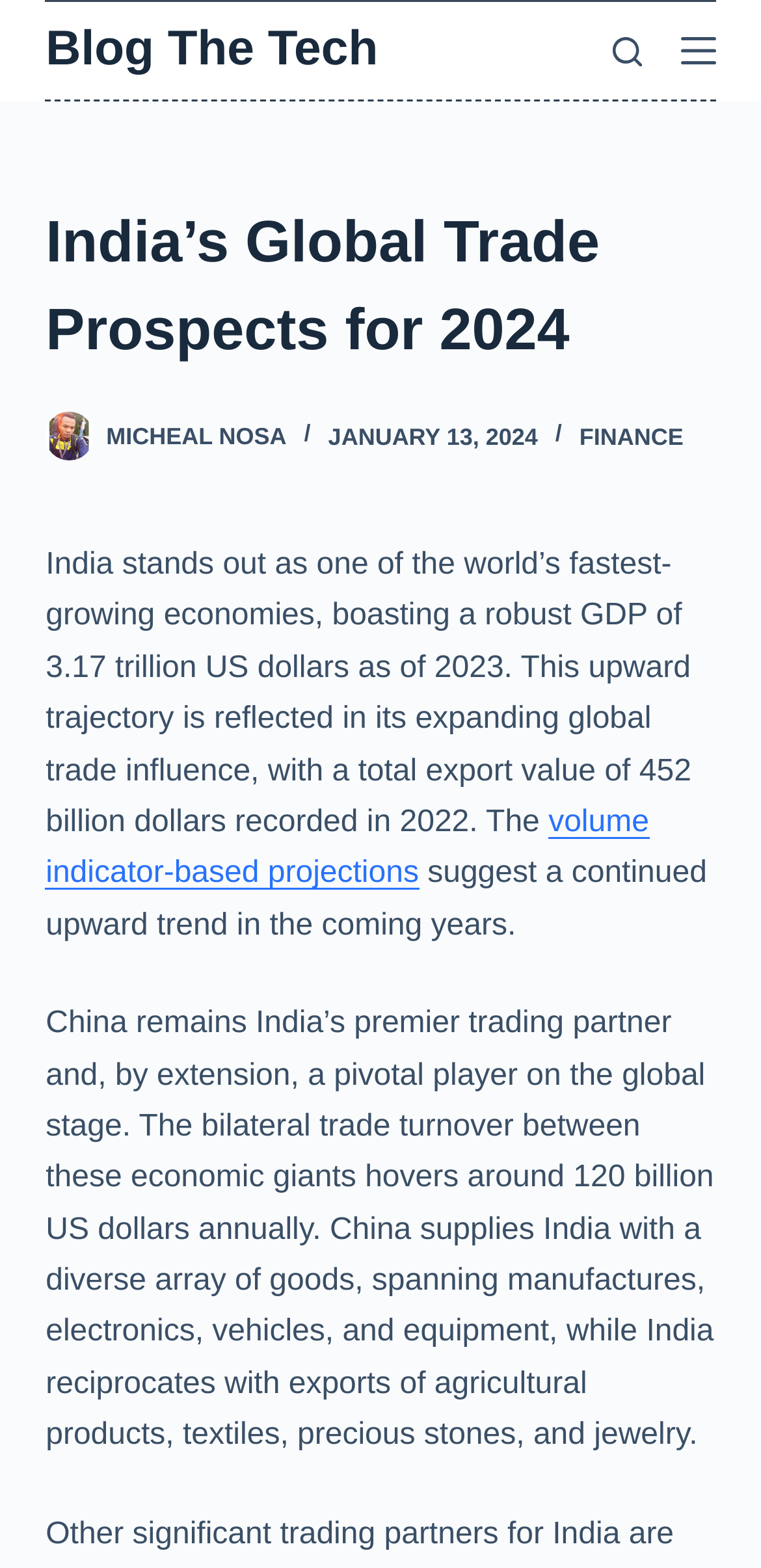Find the bounding box coordinates for the HTML element described in this sentence: "Sanlorenzo Place Makati". Provide the coordinates as four float numbers between 0 and 1, in the format [left, top, right, bottom].

None